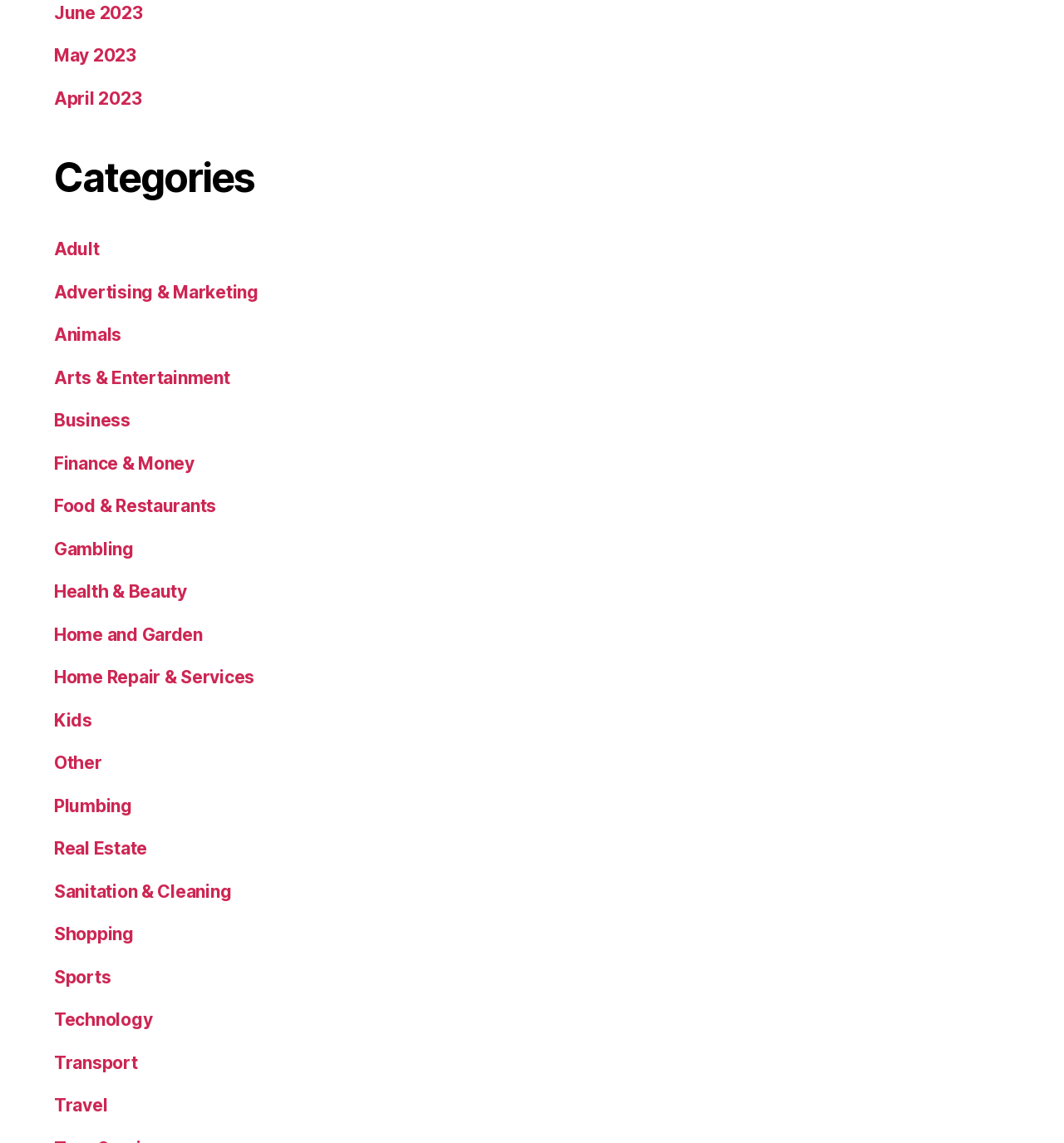Based on what you see in the screenshot, provide a thorough answer to this question: What is the category that comes before 'Home and Garden'?

The webpage has a list of categories, and 'Home and Garden' is the 12th link in the list. The previous link before 'Home and Garden' is 'Health & Beauty'.